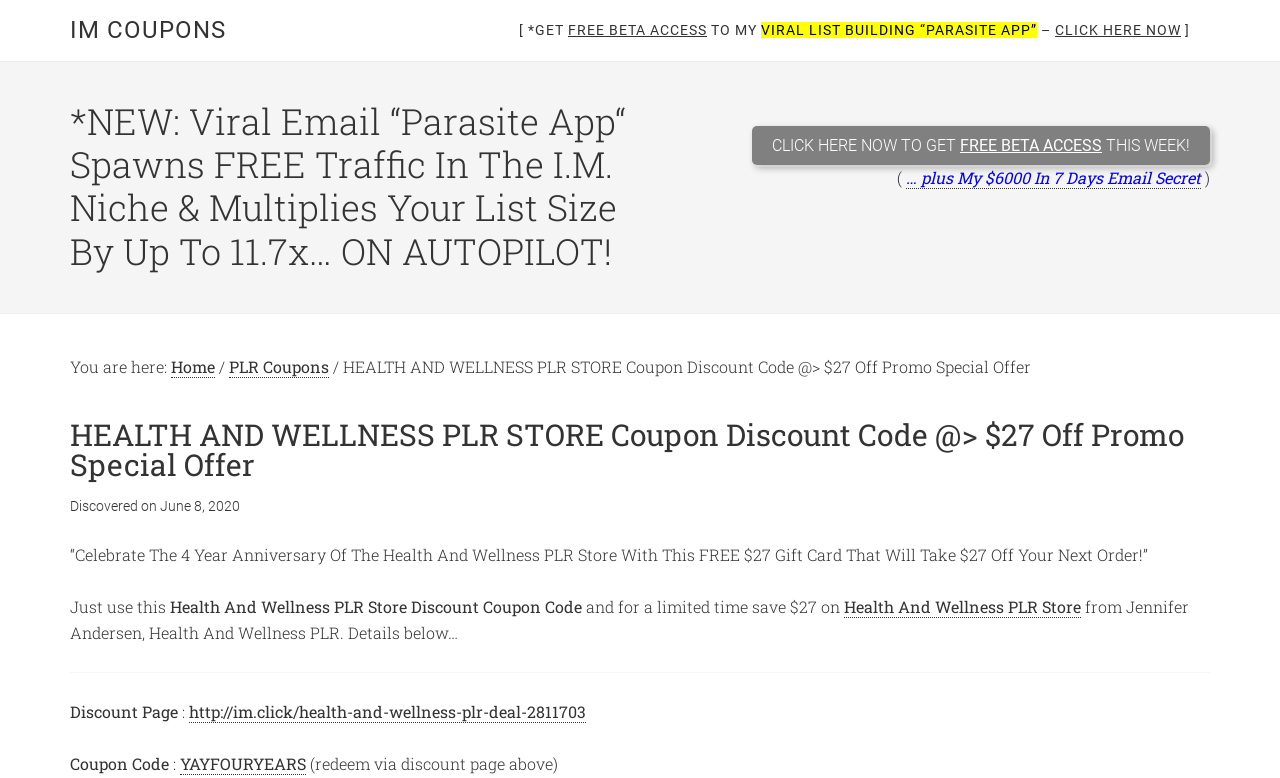What is the name of the PLR store? Using the information from the screenshot, answer with a single word or phrase.

Health And Wellness PLR Store